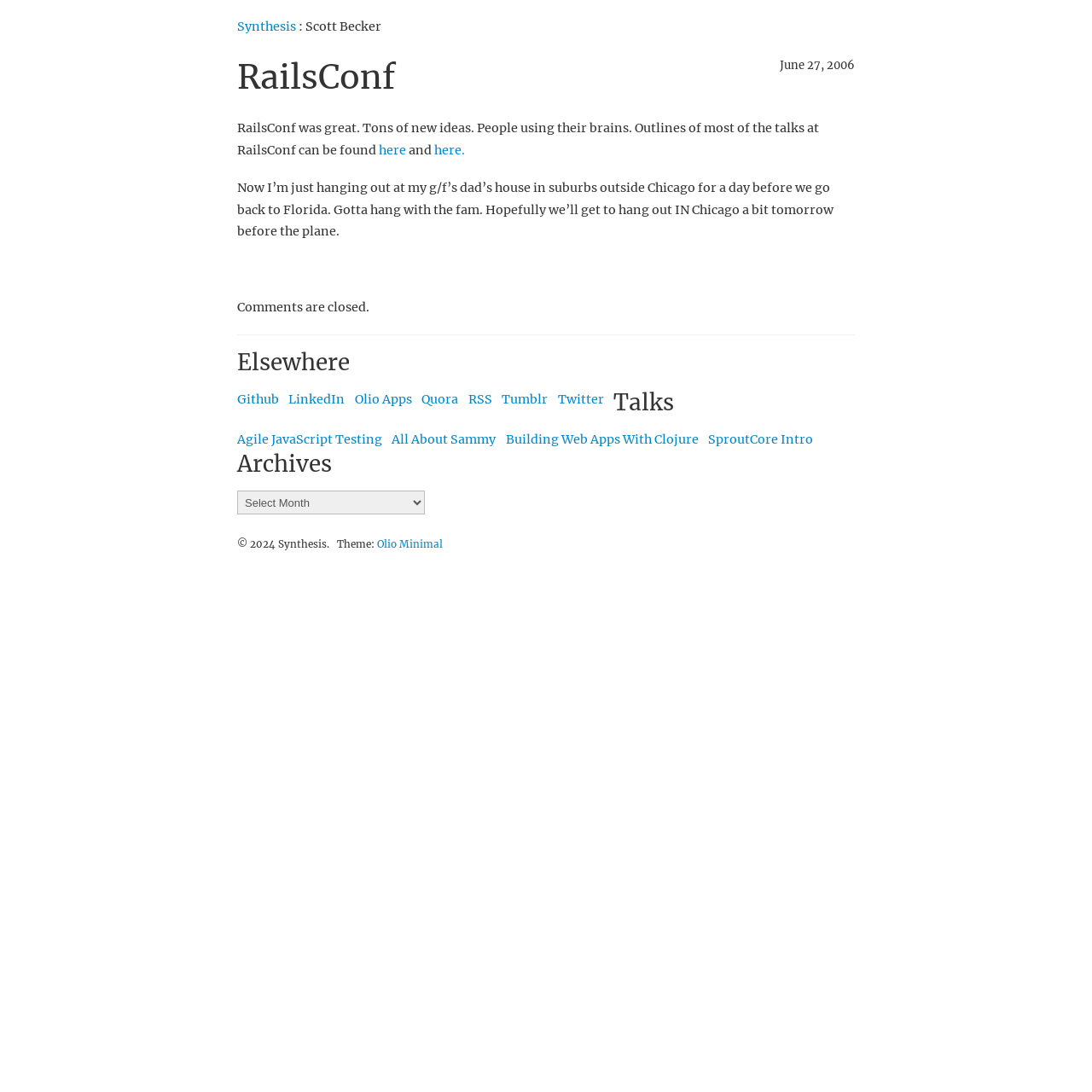Determine the bounding box coordinates of the clickable region to execute the instruction: "Go to Github profile". The coordinates should be four float numbers between 0 and 1, denoted as [left, top, right, bottom].

[0.217, 0.358, 0.255, 0.372]